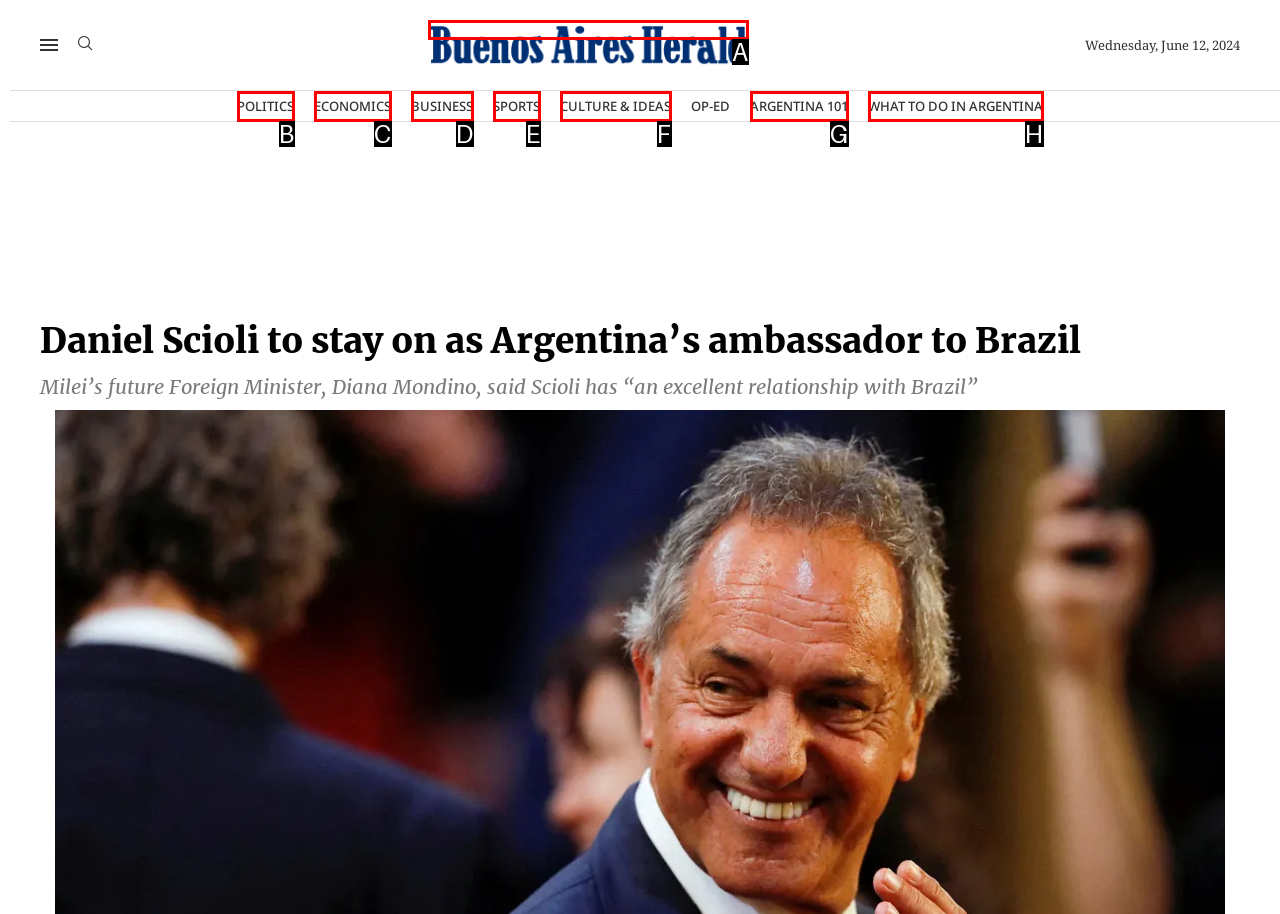Select the HTML element that corresponds to the description: Argentina 101. Answer with the letter of the matching option directly from the choices given.

G